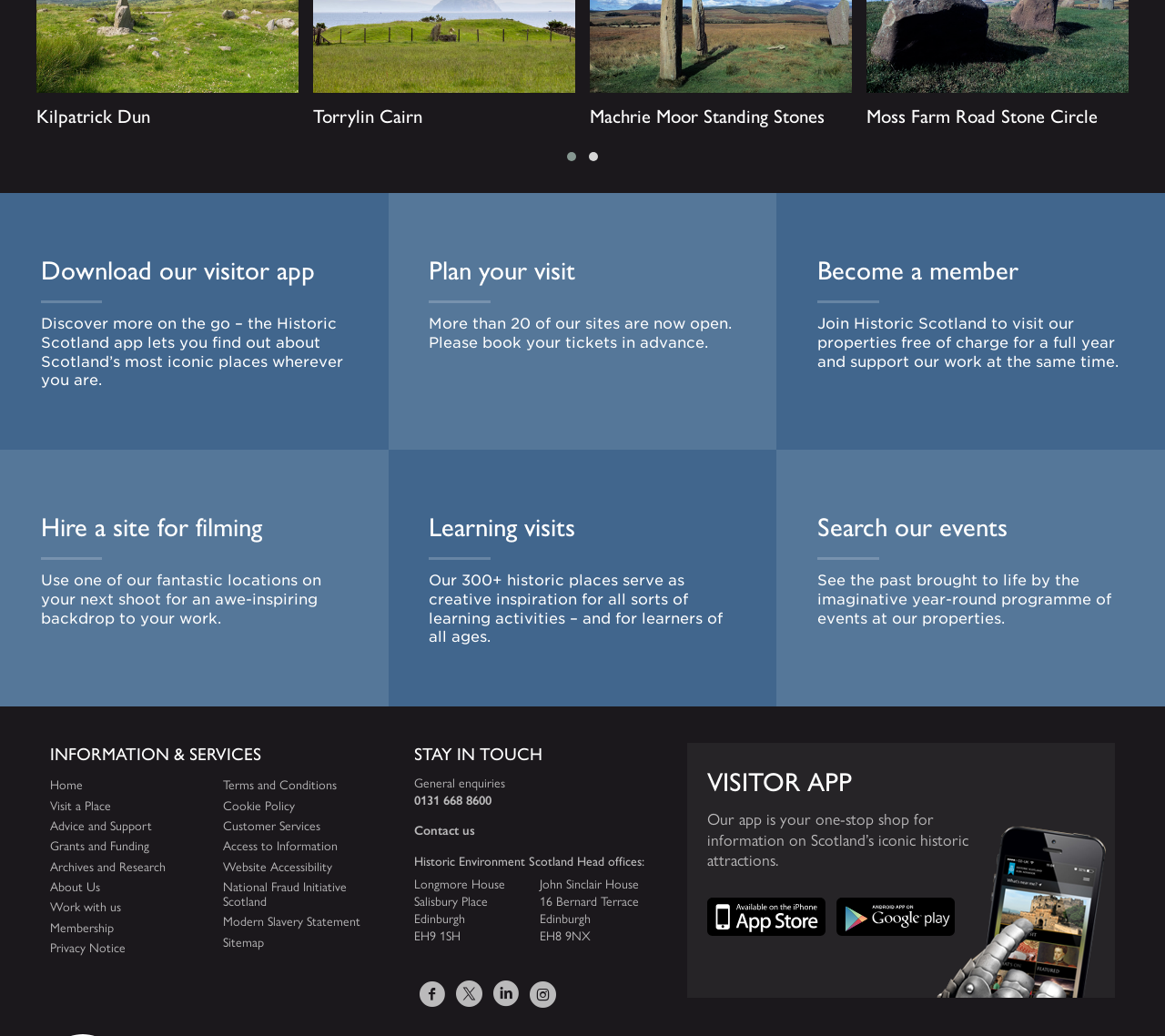Identify the bounding box coordinates for the region of the element that should be clicked to carry out the instruction: "Click the link to The Originals Season 5". The bounding box coordinates should be four float numbers between 0 and 1, i.e., [left, top, right, bottom].

None